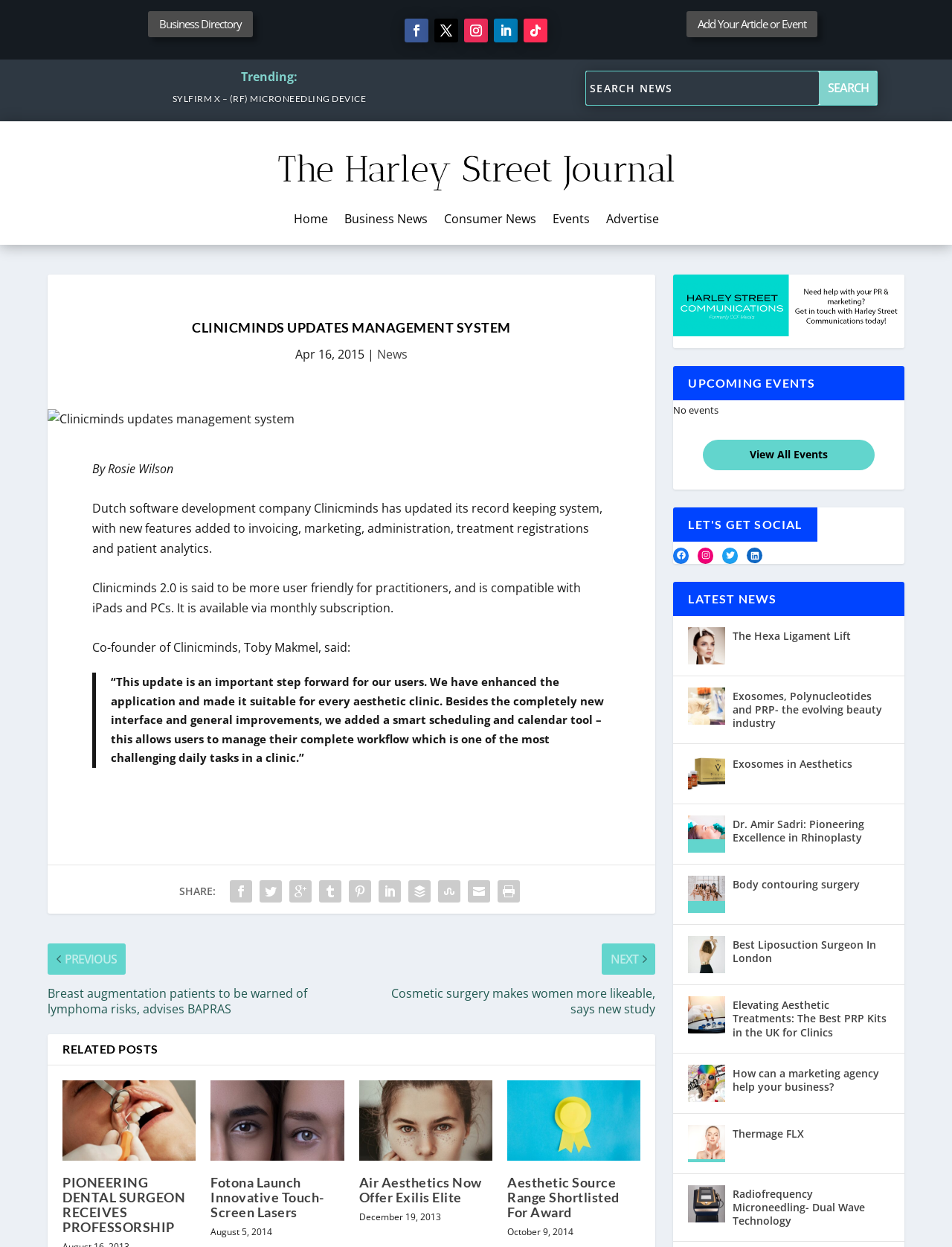What is the purpose of the 'Search News' textbox?
Provide a comprehensive and detailed answer to the question.

I found the purpose of the 'Search News' textbox by looking at the textbox element with the placeholder text 'Search News' which is located inside the search element.